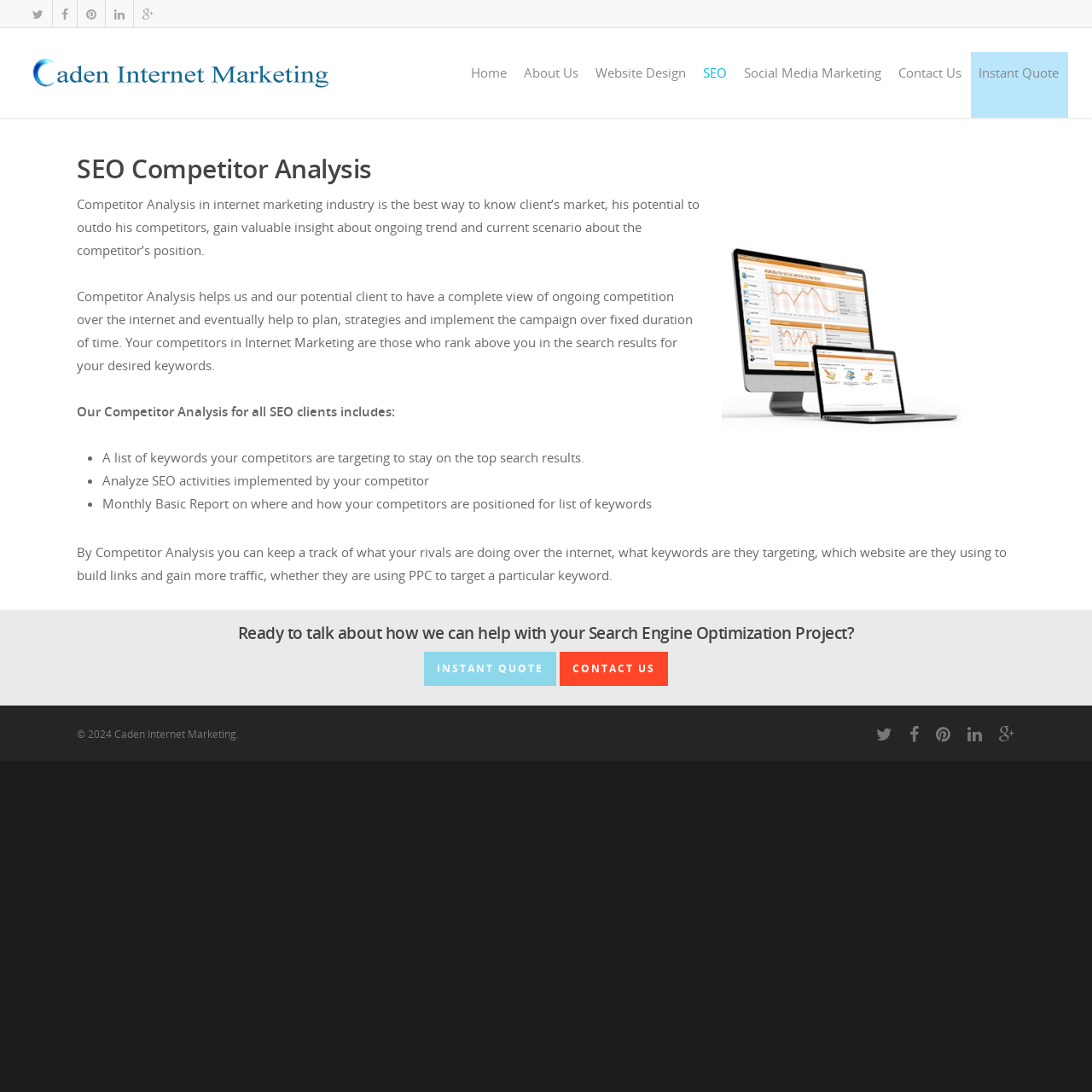Based on the element description "Instant Quote", predict the bounding box coordinates of the UI element.

[0.89, 0.048, 0.977, 0.108]